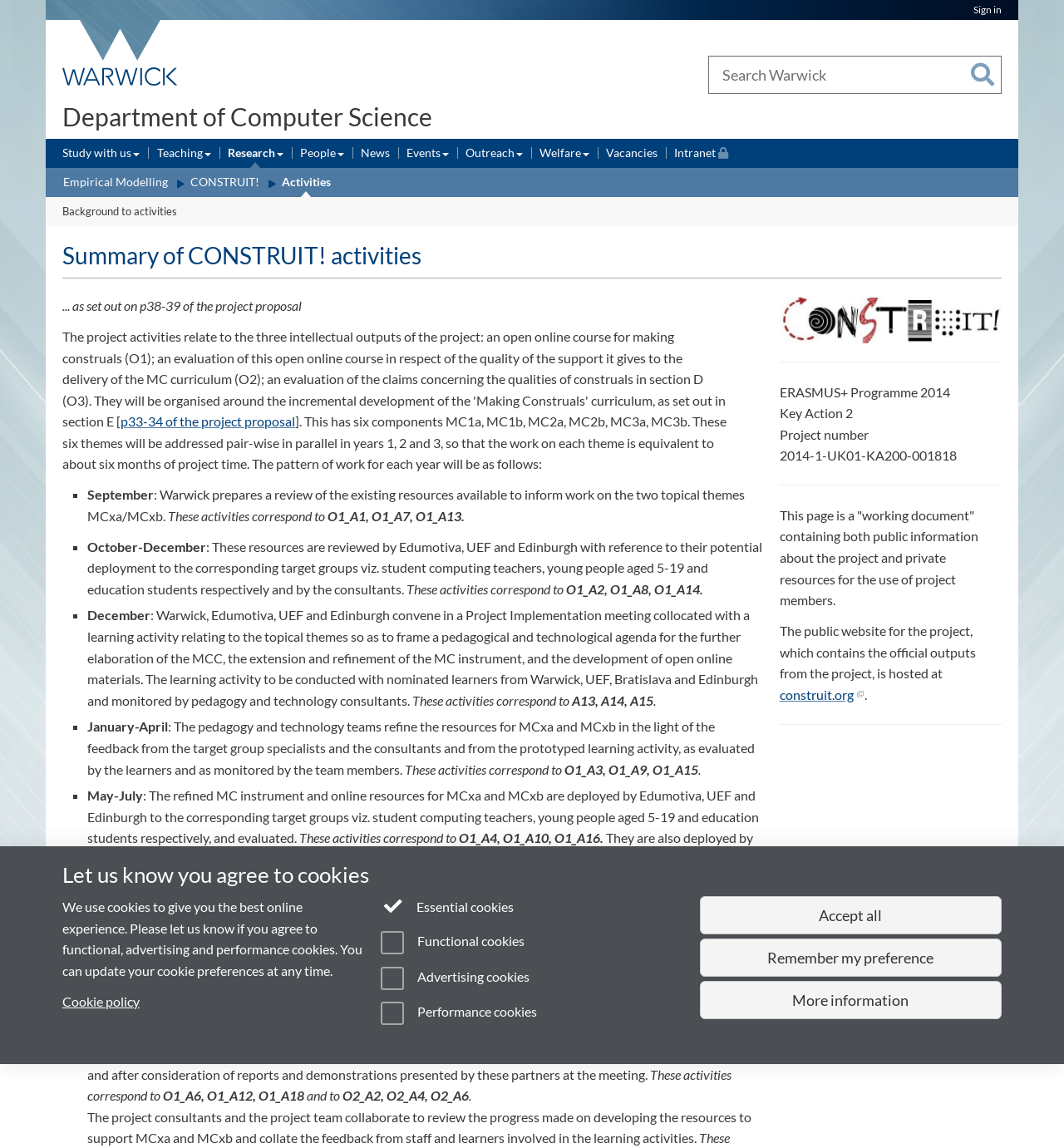Find the bounding box coordinates of the element I should click to carry out the following instruction: "Search Warwick".

[0.665, 0.049, 0.941, 0.082]